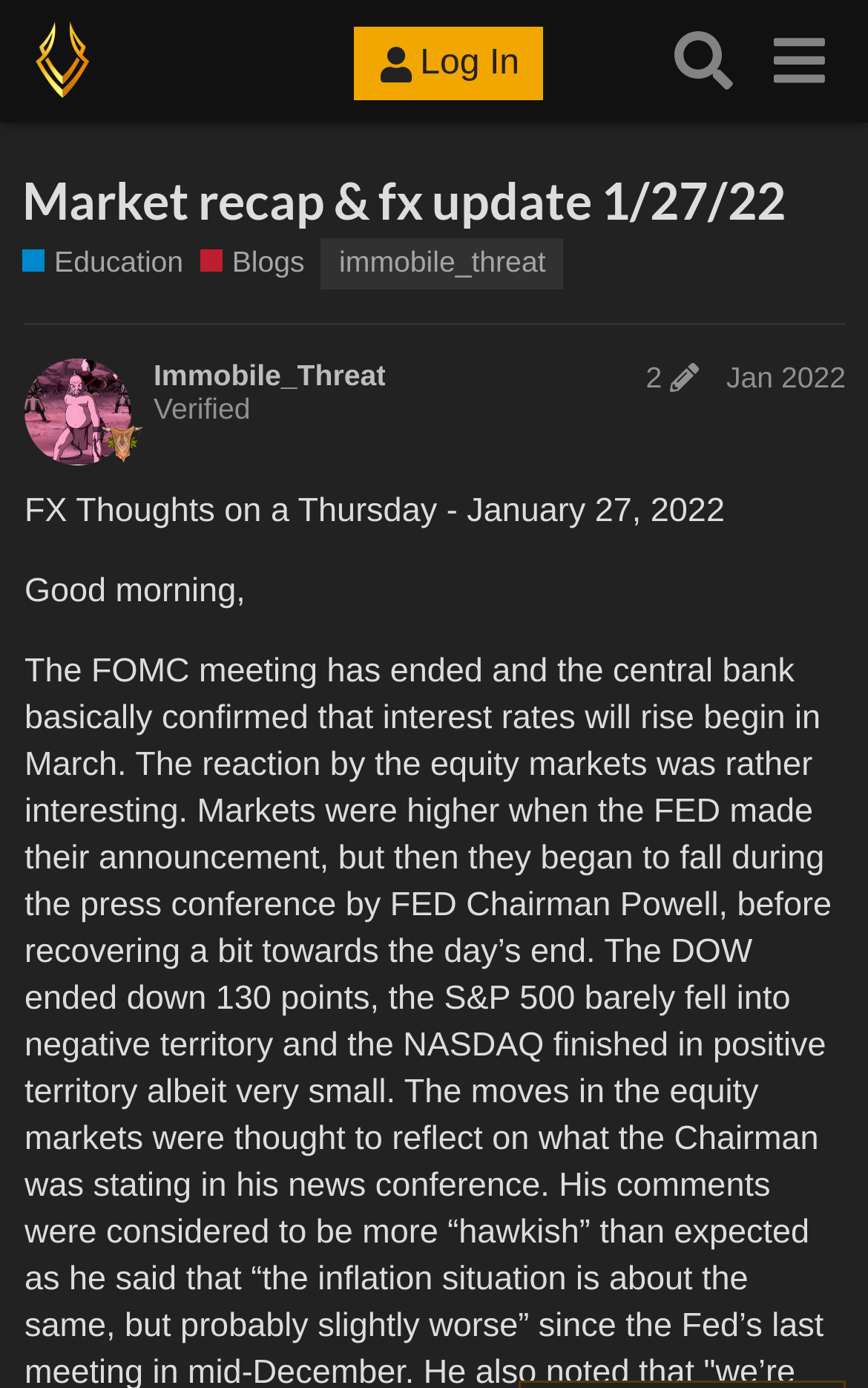Please specify the bounding box coordinates of the area that should be clicked to accomplish the following instruction: "Click the 'Log In' button". The coordinates should consist of four float numbers between 0 and 1, i.e., [left, top, right, bottom].

[0.407, 0.02, 0.627, 0.073]